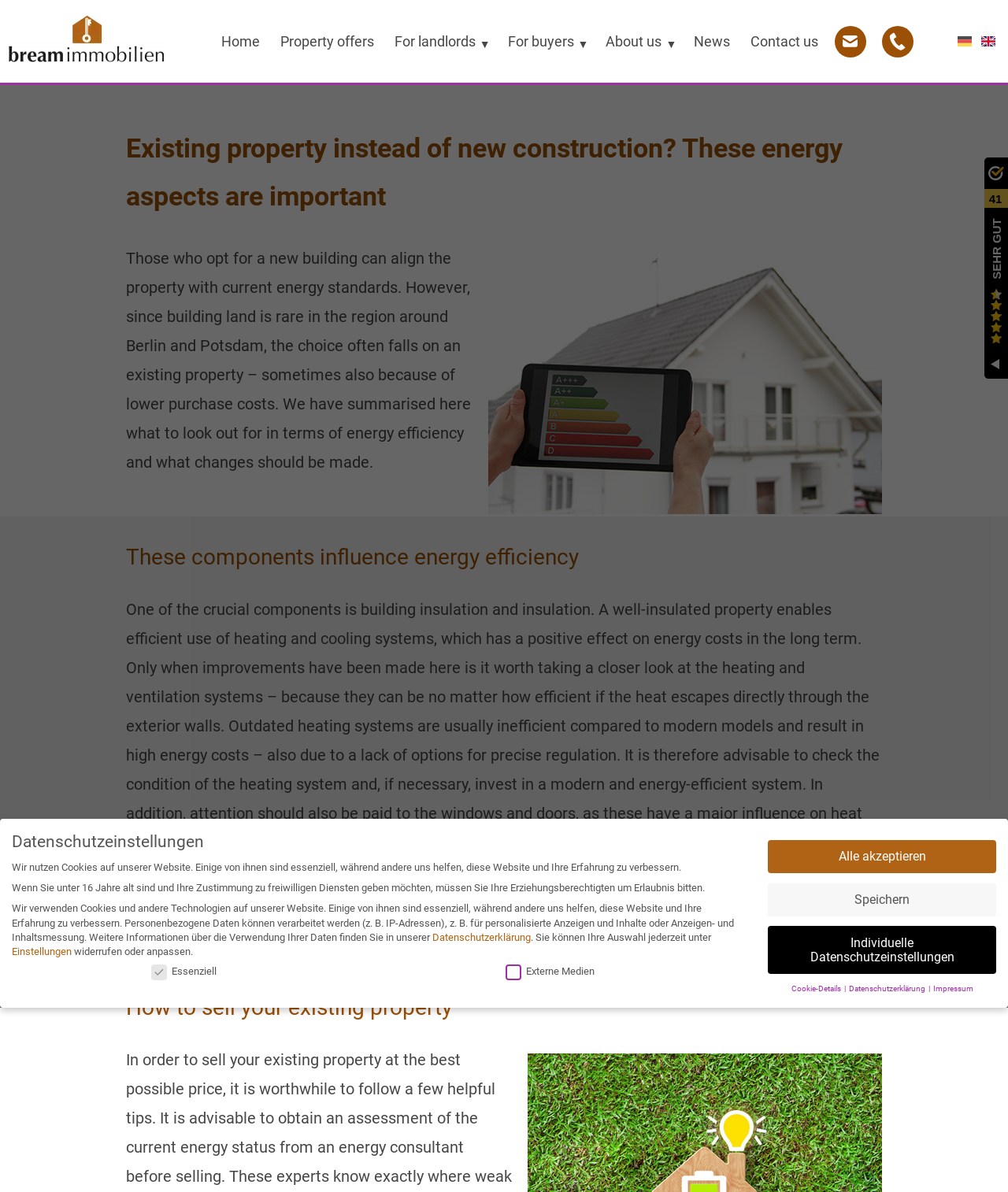What is the advantage of a well-insulated property?
Analyze the image and deliver a detailed answer to the question.

The webpage states that a well-insulated property enables efficient use of heating and cooling systems, which has a positive effect on energy costs in the long term.